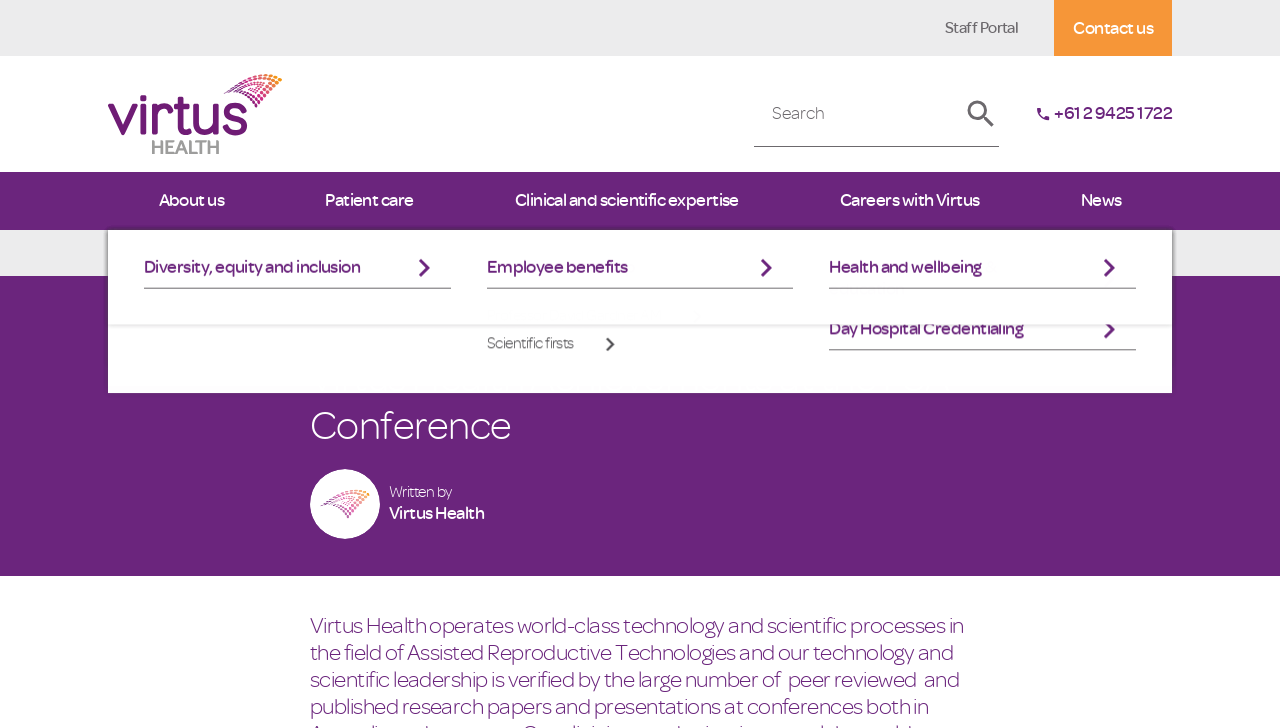Please provide the bounding box coordinates for the element that needs to be clicked to perform the following instruction: "View Virtus Health achievements". The coordinates should be given as four float numbers between 0 and 1, i.e., [left, top, right, bottom].

[0.399, 0.333, 0.676, 0.361]